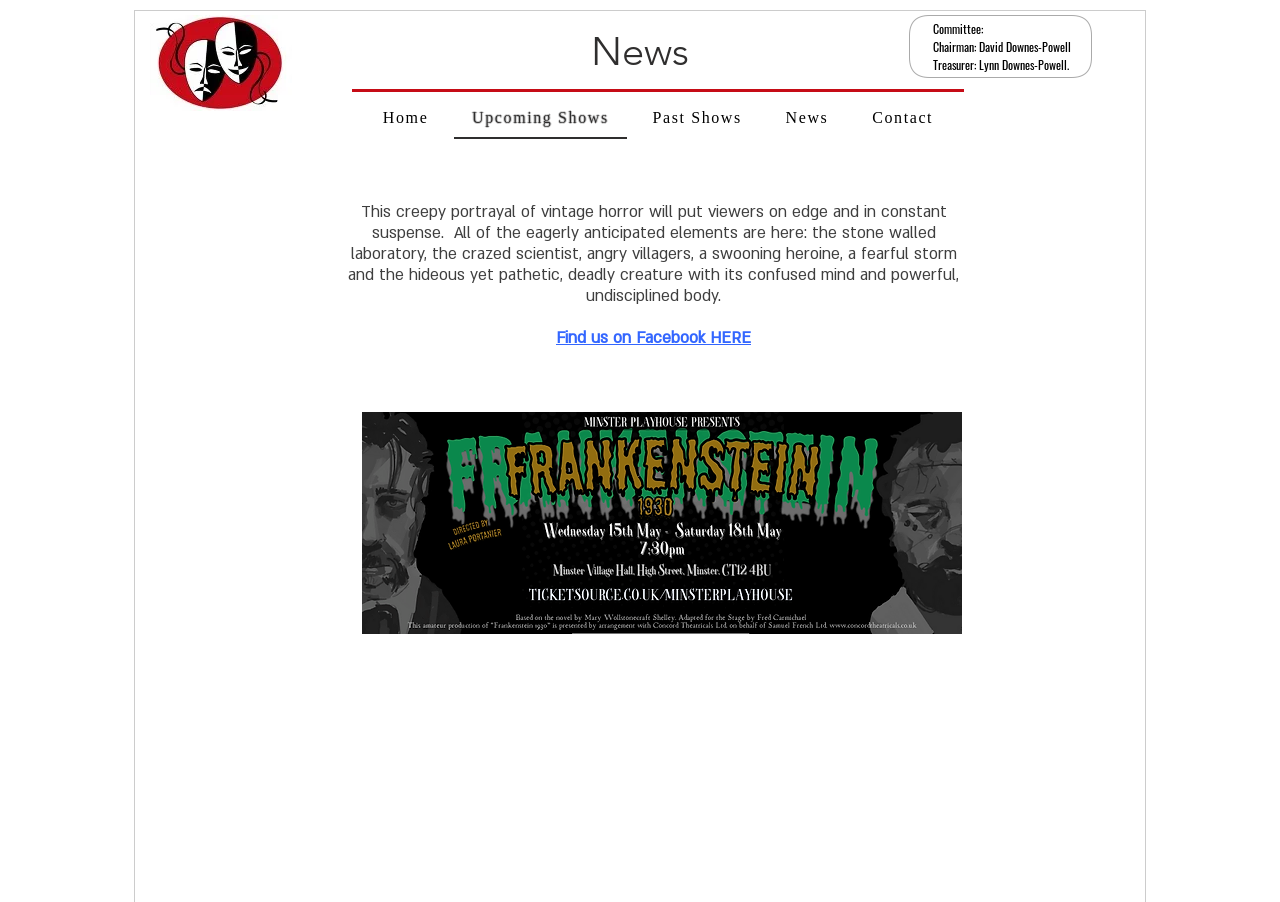Locate the bounding box coordinates of the clickable part needed for the task: "Go to News".

[0.6, 0.099, 0.661, 0.143]